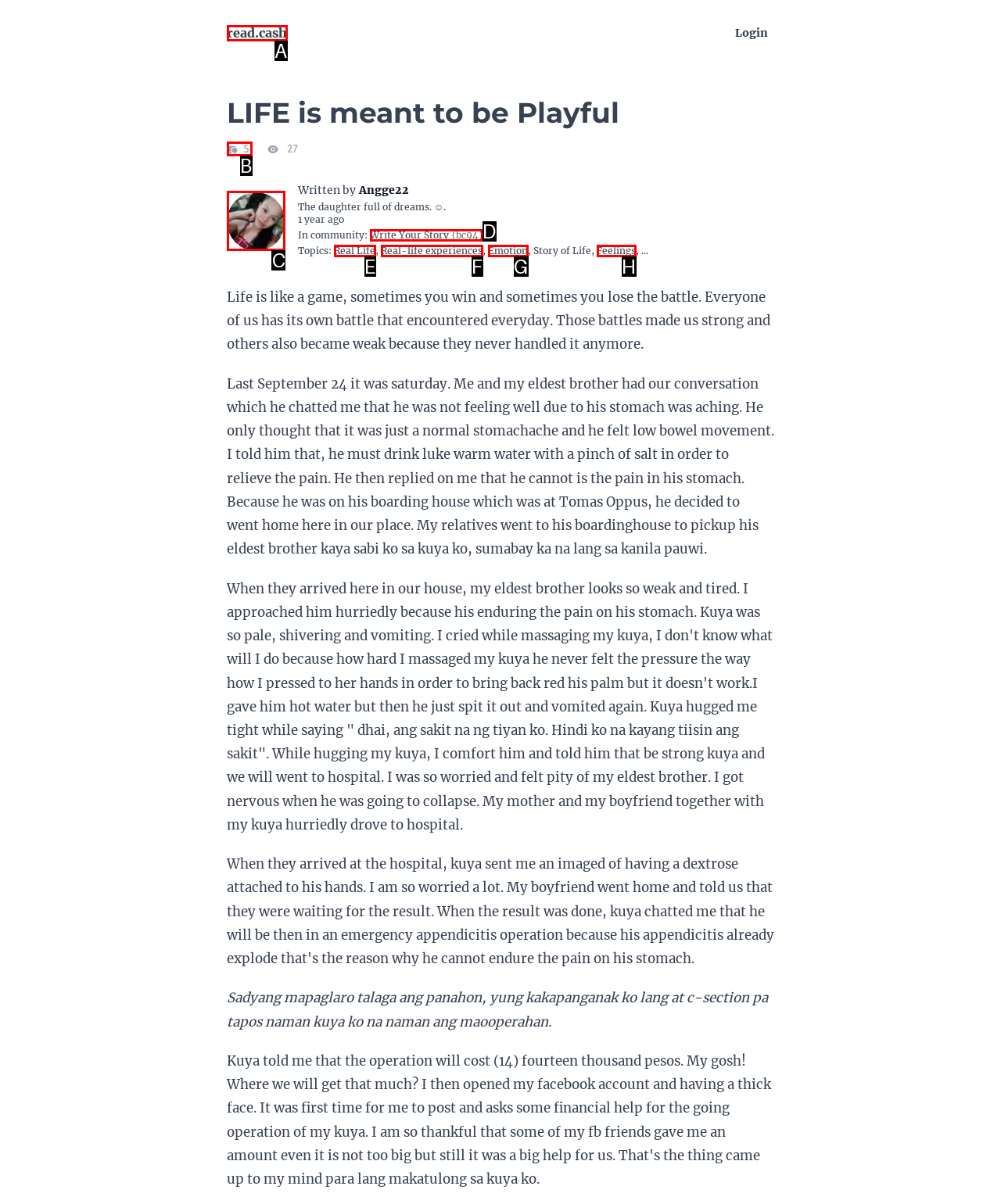Choose the letter of the element that should be clicked to complete the task: Click on the user avatar of Angge22
Answer with the letter from the possible choices.

C